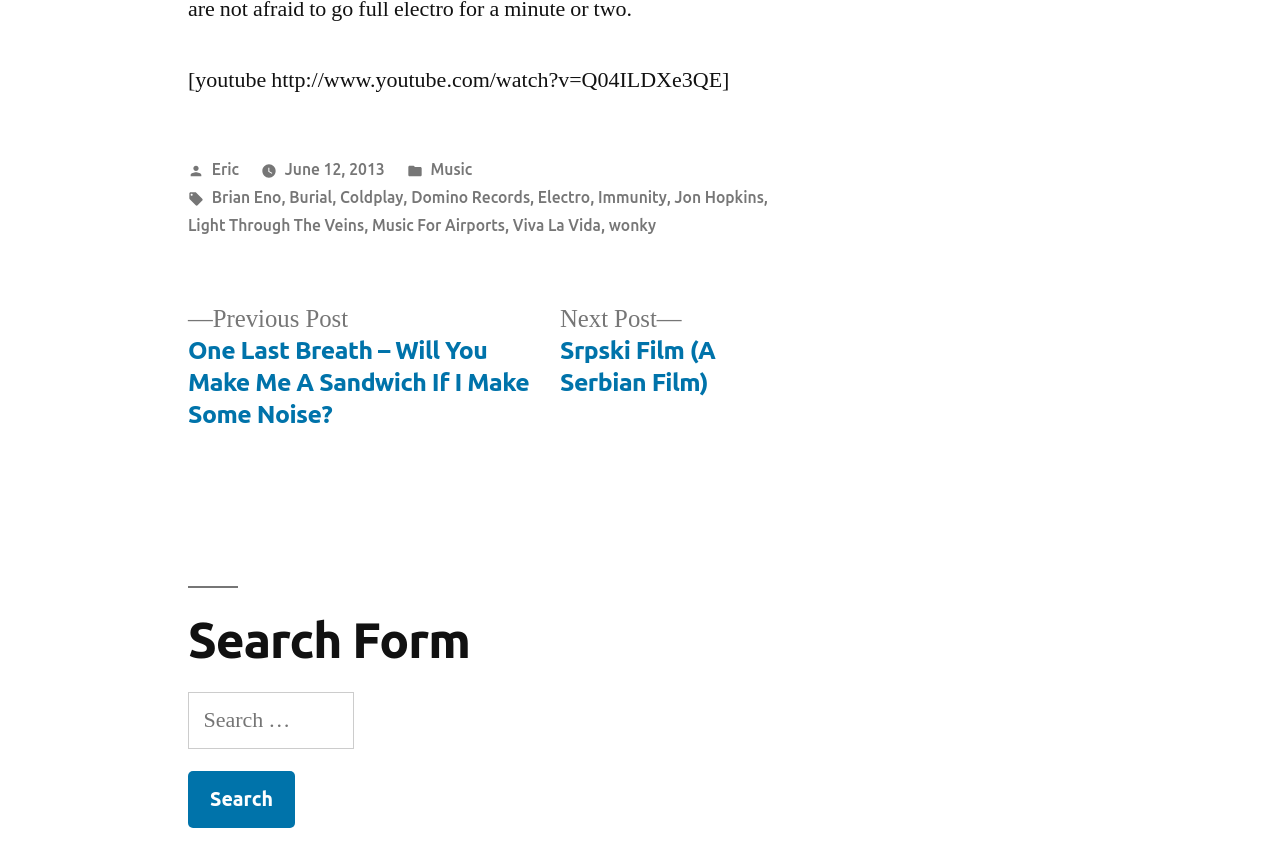Determine the bounding box for the UI element described here: "Viva La Vida".

[0.401, 0.256, 0.469, 0.277]